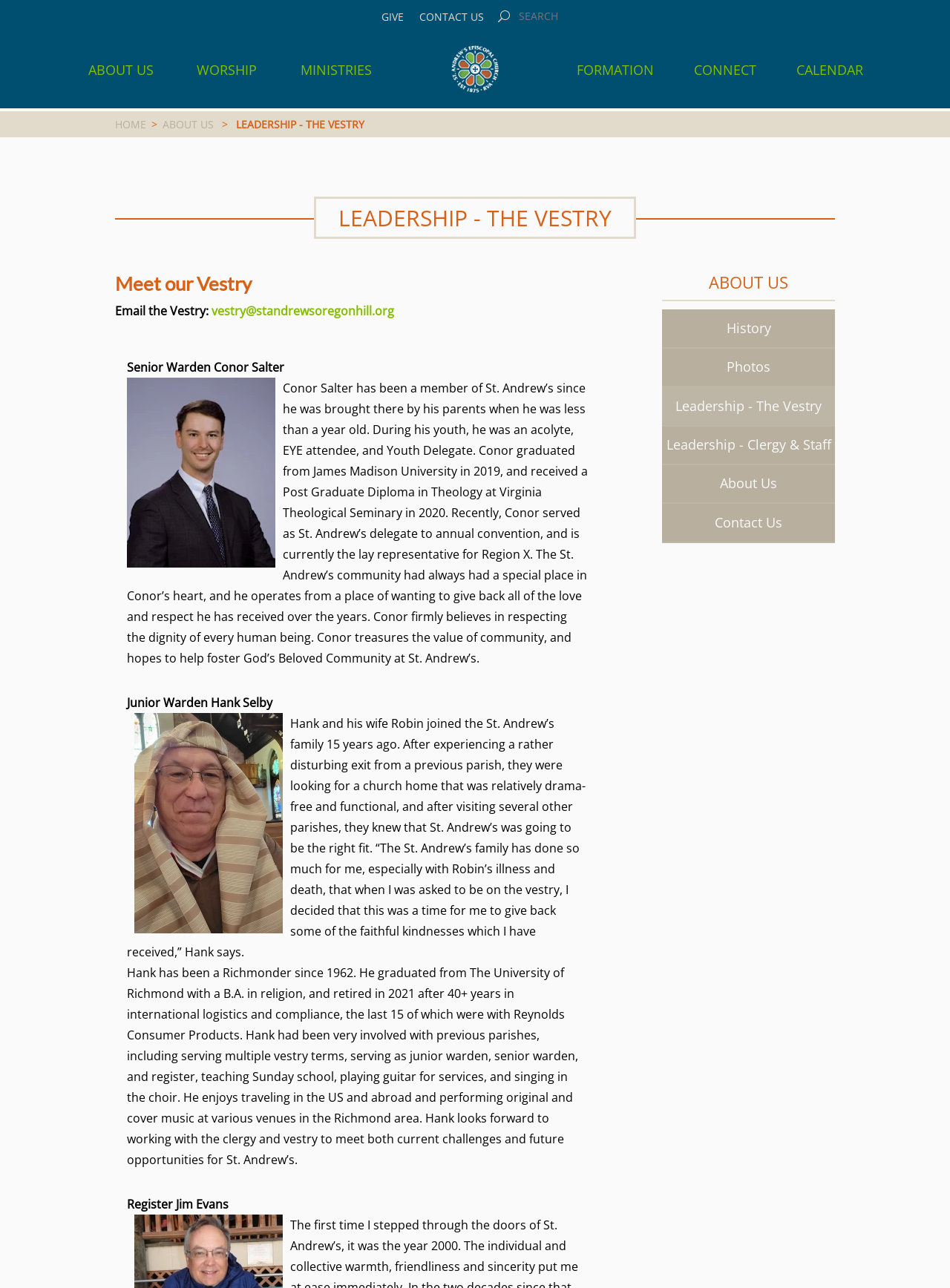Identify the bounding box coordinates of the area that should be clicked in order to complete the given instruction: "Contact the church". The bounding box coordinates should be four float numbers between 0 and 1, i.e., [left, top, right, bottom].

[0.441, 0.009, 0.509, 0.017]